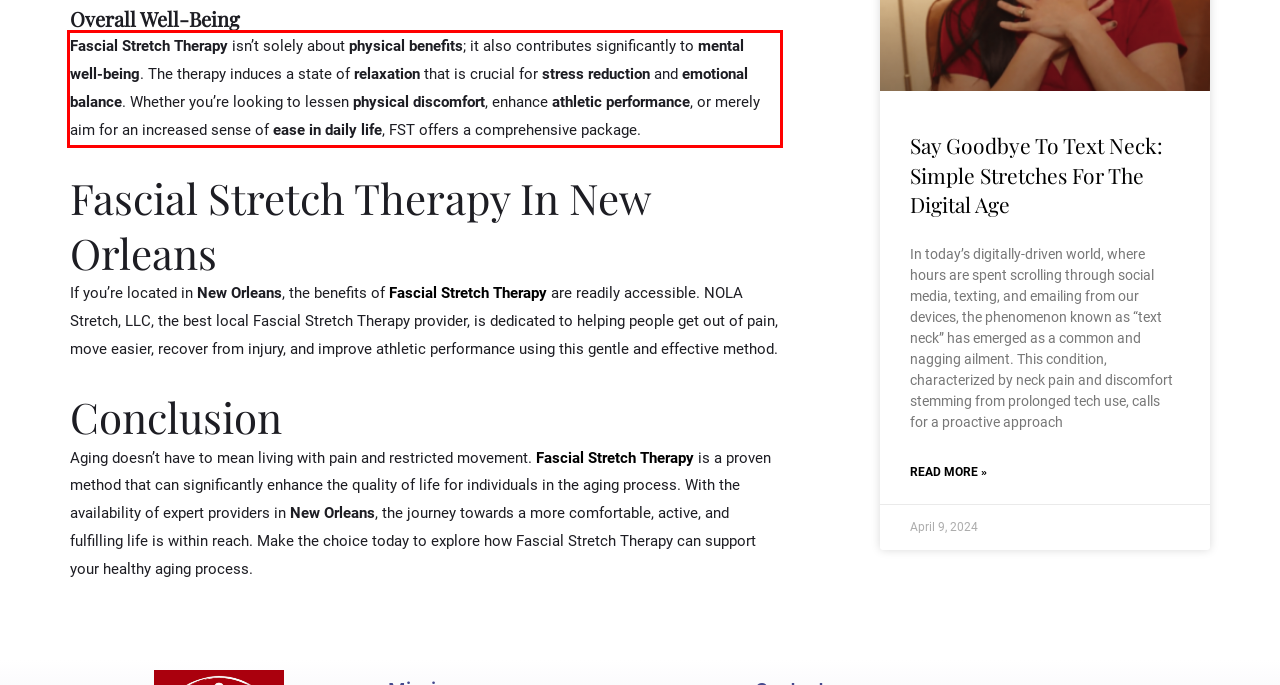Identify the text inside the red bounding box on the provided webpage screenshot by performing OCR.

Fascial Stretch Therapy isn’t solely about physical benefits; it also contributes significantly to mental well-being. The therapy induces a state of relaxation that is crucial for stress reduction and emotional balance. Whether you’re looking to lessen physical discomfort, enhance athletic performance, or merely aim for an increased sense of ease in daily life, FST offers a comprehensive package.